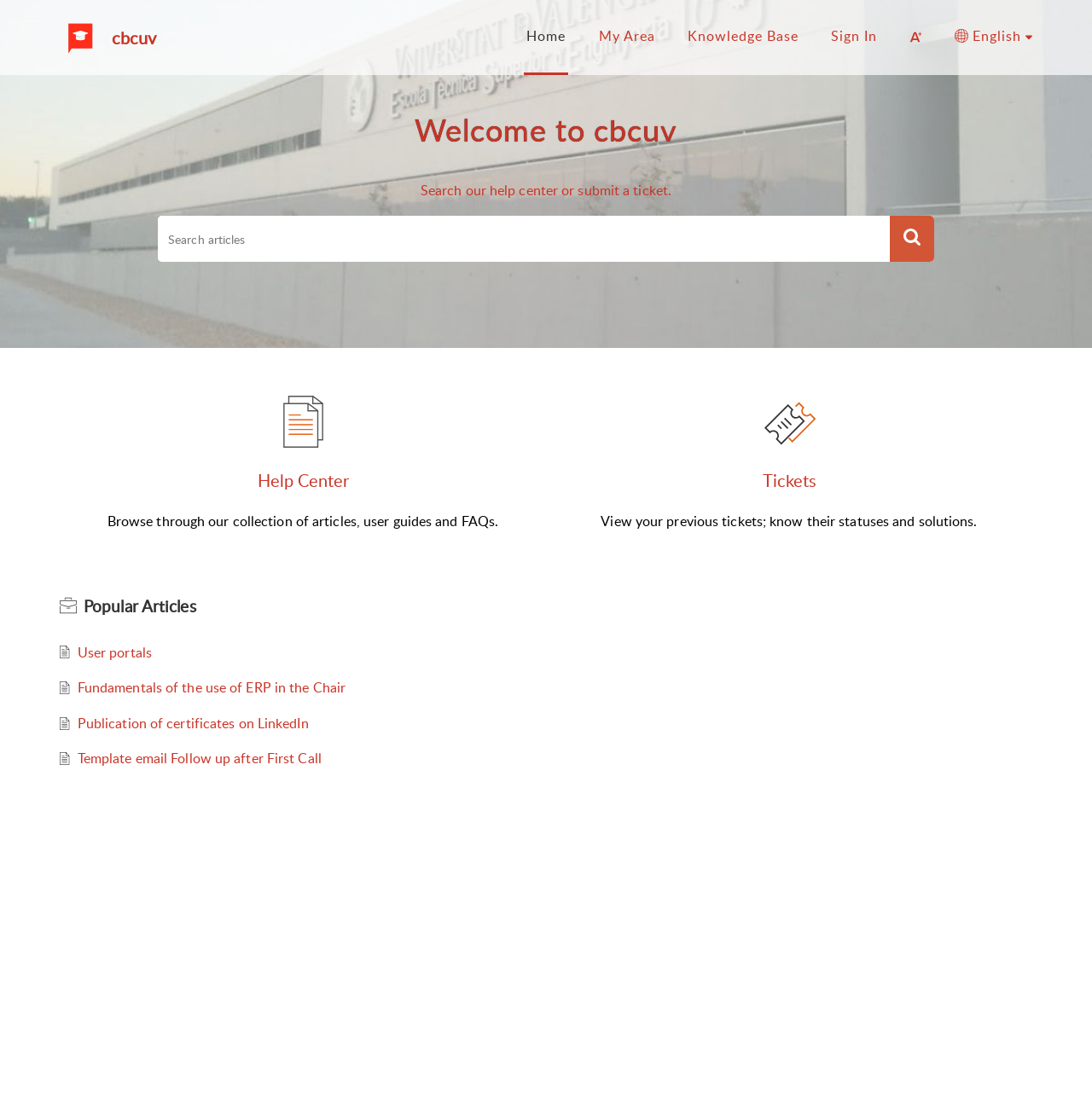Using the provided description: "Knowledge Base", find the bounding box coordinates of the corresponding UI element. The output should be four float numbers between 0 and 1, in the format [left, top, right, bottom].

[0.629, 0.024, 0.731, 0.04]